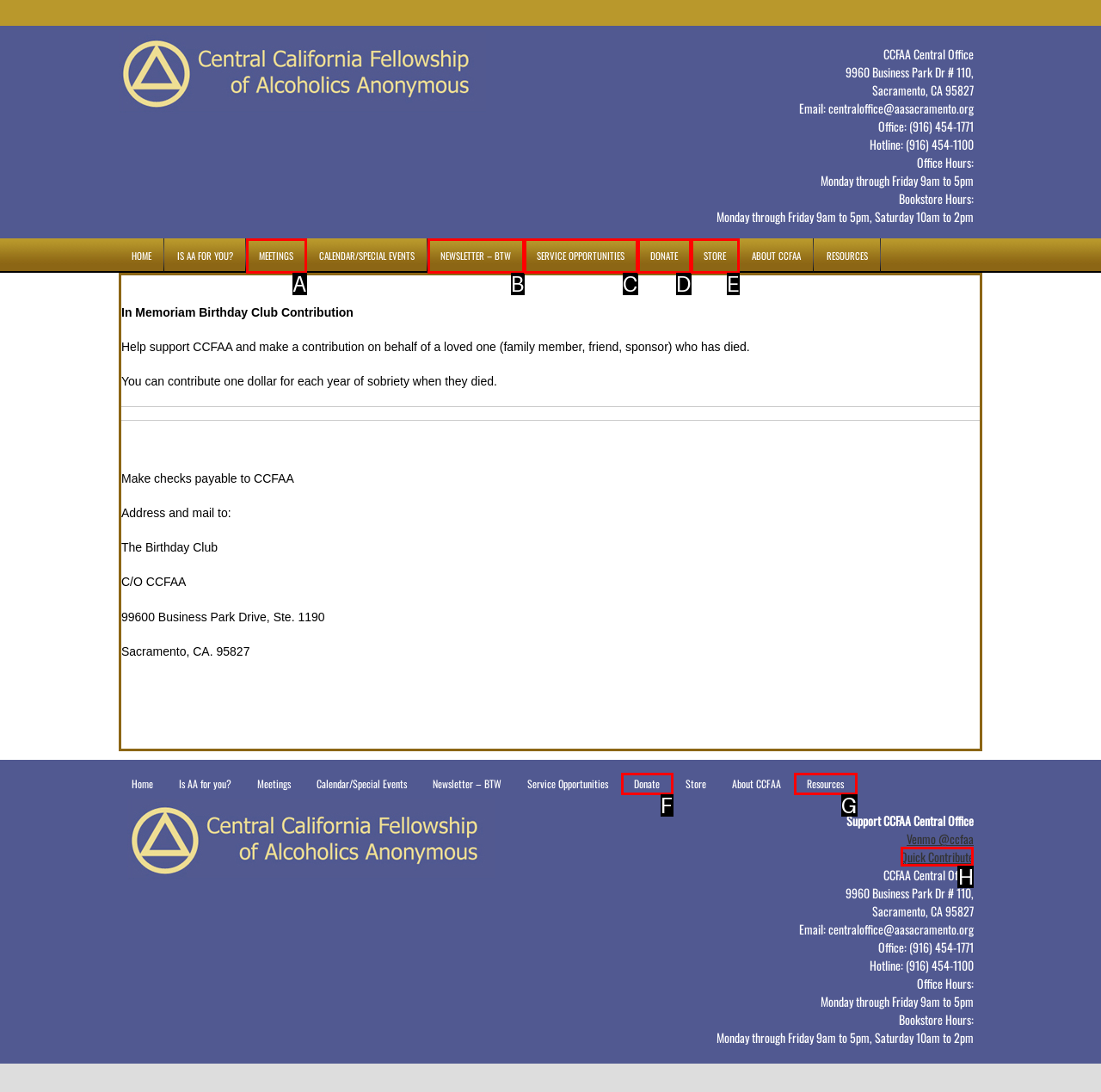Identify the letter of the UI element I need to click to carry out the following instruction: Click the 'Quick Contribute' link

H